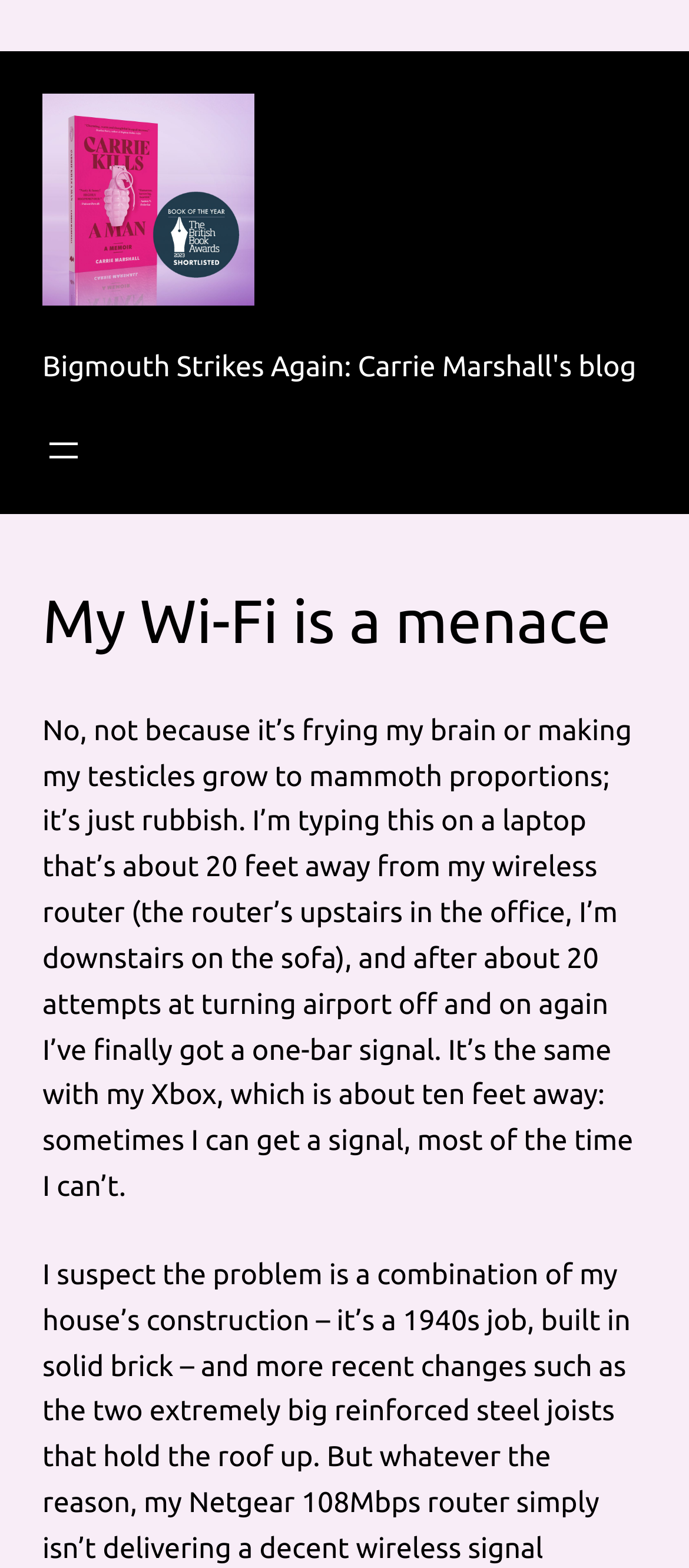Determine the bounding box for the described HTML element: "aria-label="Open menu"". Ensure the coordinates are four float numbers between 0 and 1 in the format [left, top, right, bottom].

[0.062, 0.274, 0.123, 0.301]